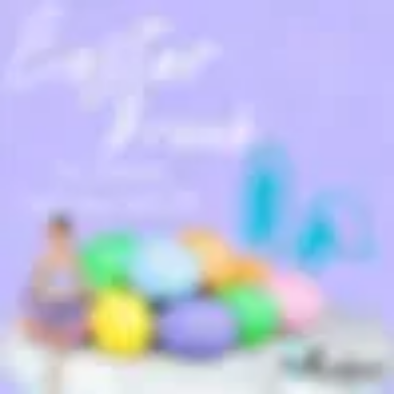Create an exhaustive description of the image.

The image showcases a vibrant Easter-themed setup featuring a child surrounded by a colorful assortment of large pastel-colored eggs, arranged playfully against a soft purple background. The text "Easter Break 2023" is prominently displayed, adding a festive touch to the scene. The overall ambiance reflects a joyful and celebratory mood, perfect for Easter festivities. This image likely captures the essence of family gatherings and holiday activities, inviting viewers to join in the seasonal cheer.